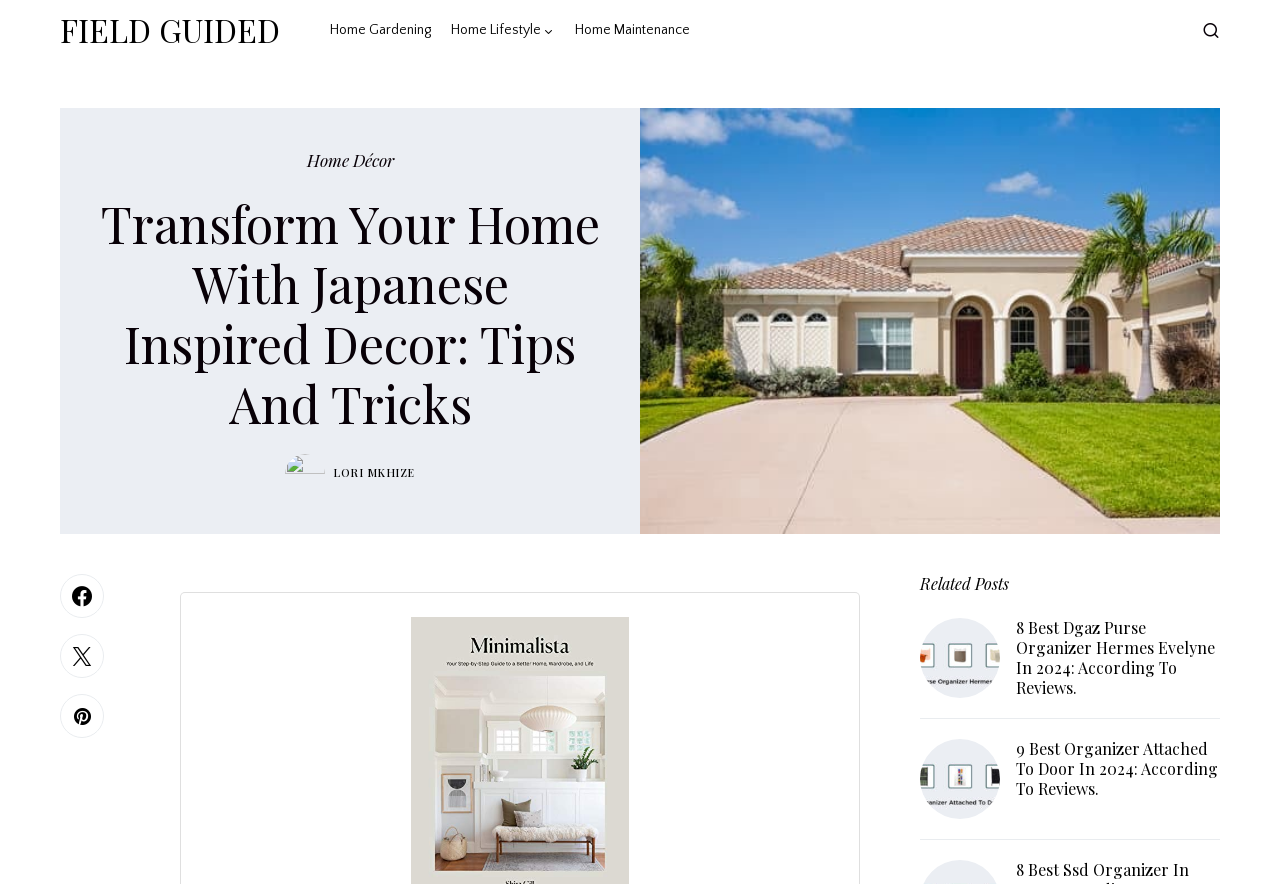Is there a figure or image on the webpage?
Answer with a single word or phrase, using the screenshot for reference.

Yes